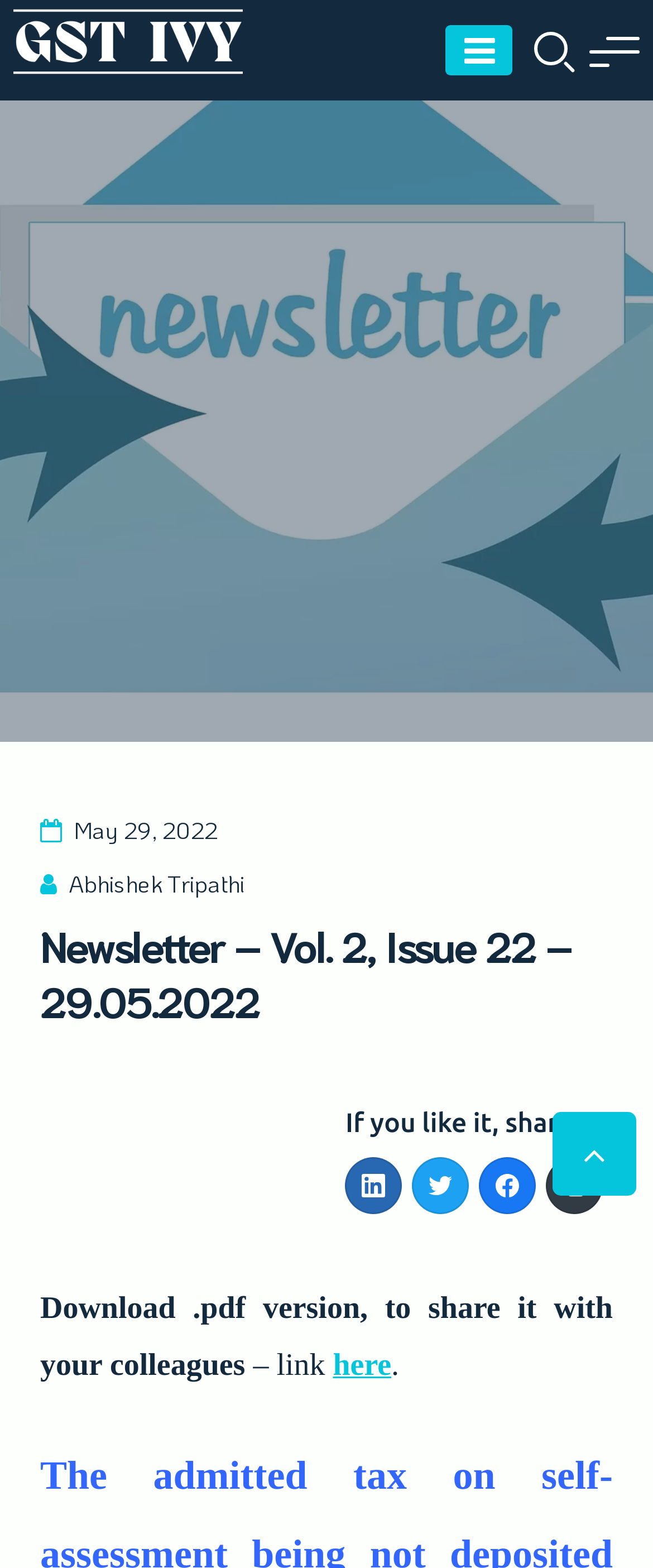Using a single word or phrase, answer the following question: 
What is the name of the author?

Abhishek Tripathi